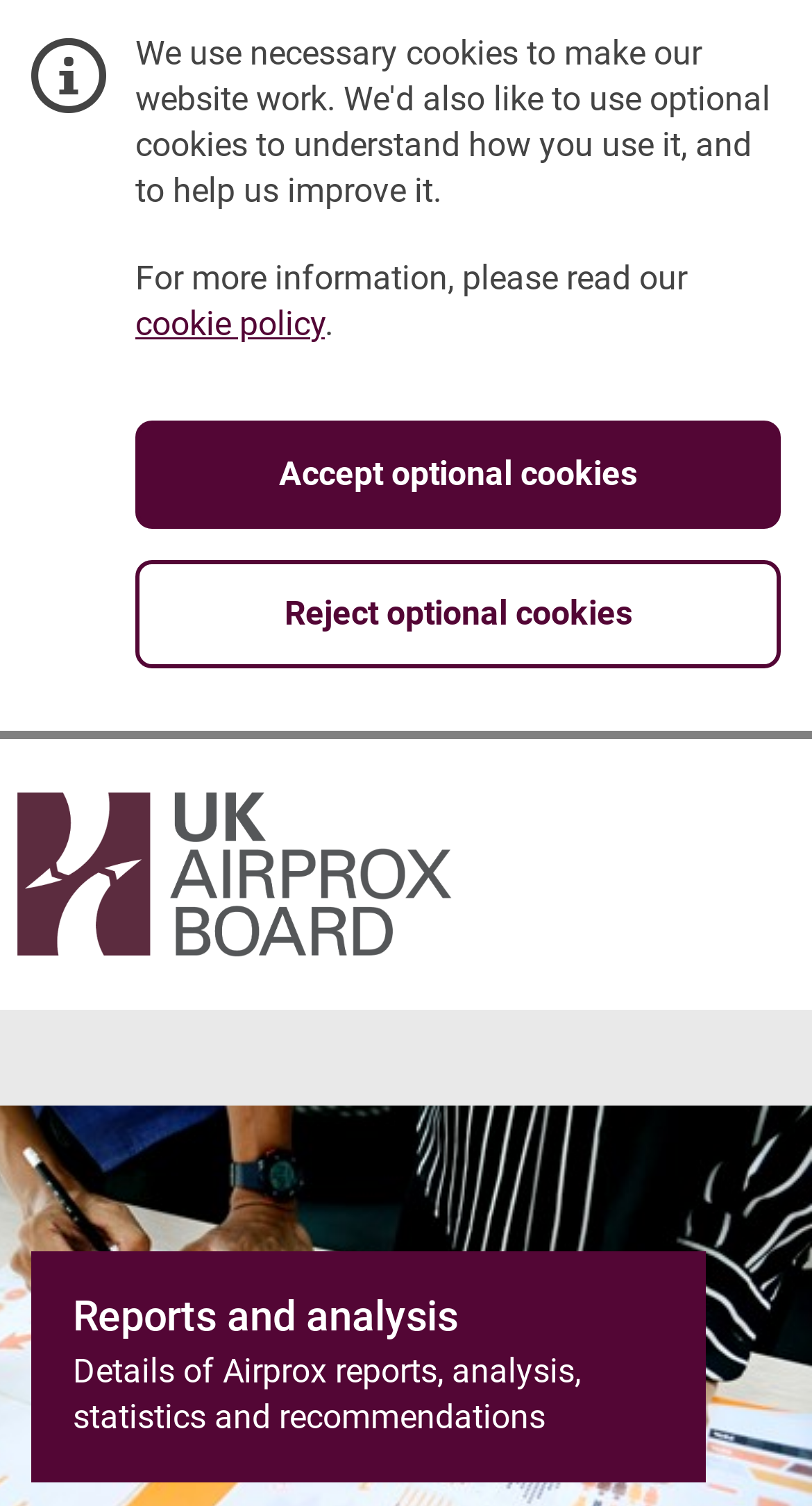Is there a link to the home page?
Using the image as a reference, deliver a detailed and thorough answer to the question.

I found a link with the text 'UK Airprox Board - Home' which suggests that it is a link to the home page of the UK Airprox Board website.